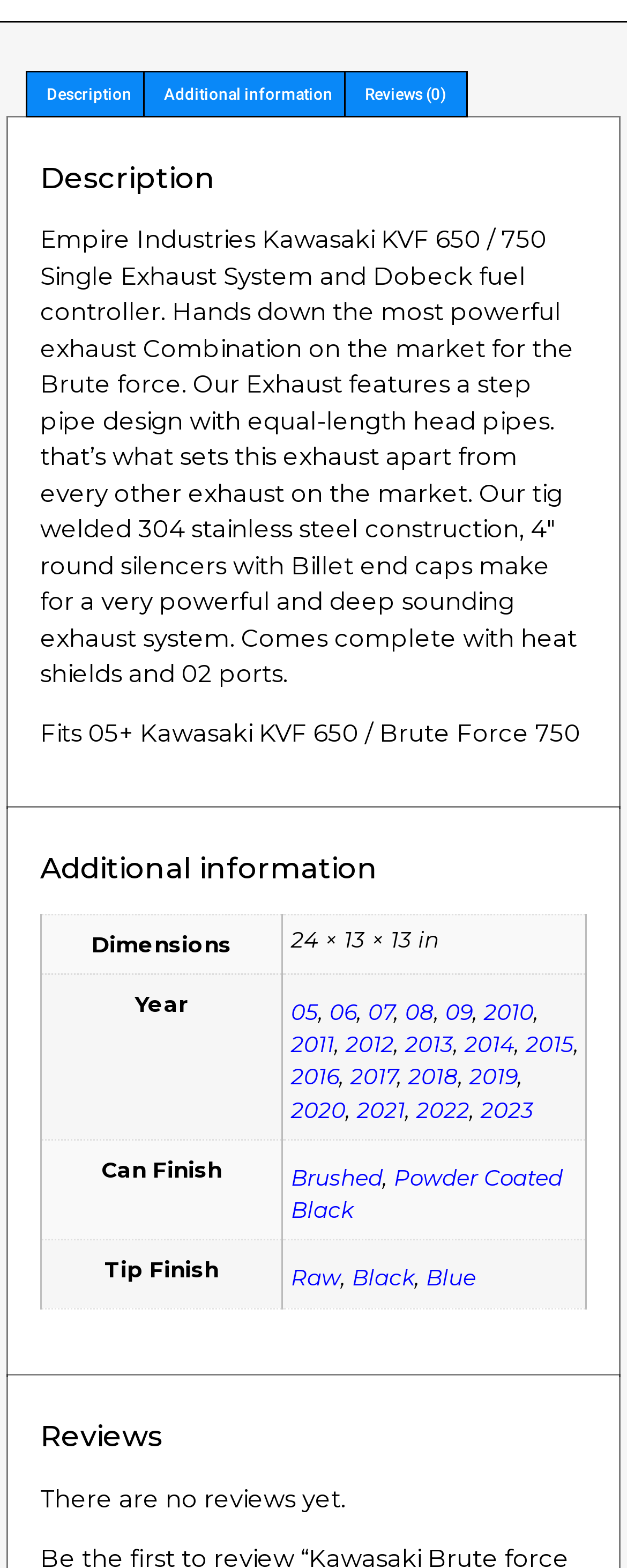Provide the bounding box coordinates, formatted as (top-left x, top-left y, bottom-right x, bottom-right y), with all values being floating point numbers between 0 and 1. Identify the bounding box of the UI element that matches the description: Additional information

[0.231, 0.047, 0.562, 0.073]